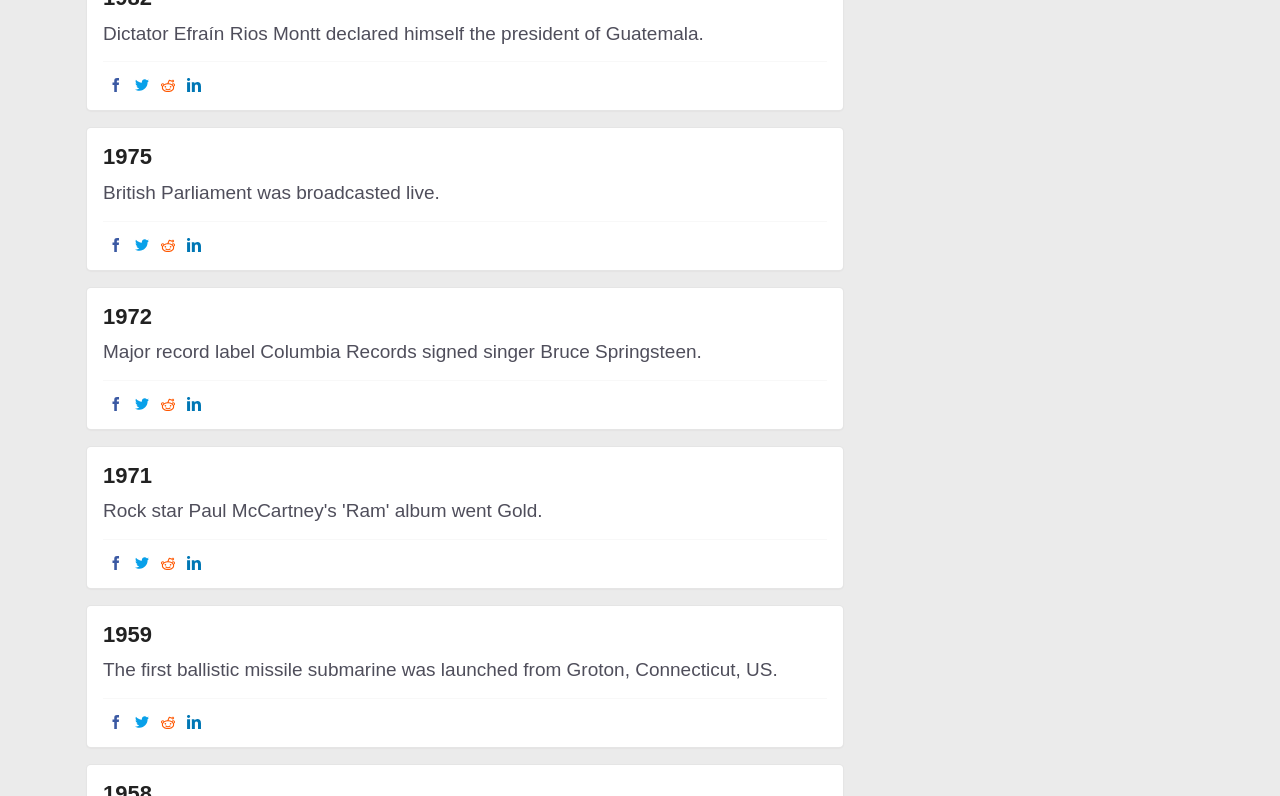Locate the bounding box coordinates of the clickable element to fulfill the following instruction: "Share The first ballistic missile submarine was launched from Groton, Connecticut, US on LinkedIn". Provide the coordinates as four float numbers between 0 and 1 in the format [left, top, right, bottom].

[0.141, 0.89, 0.162, 0.923]